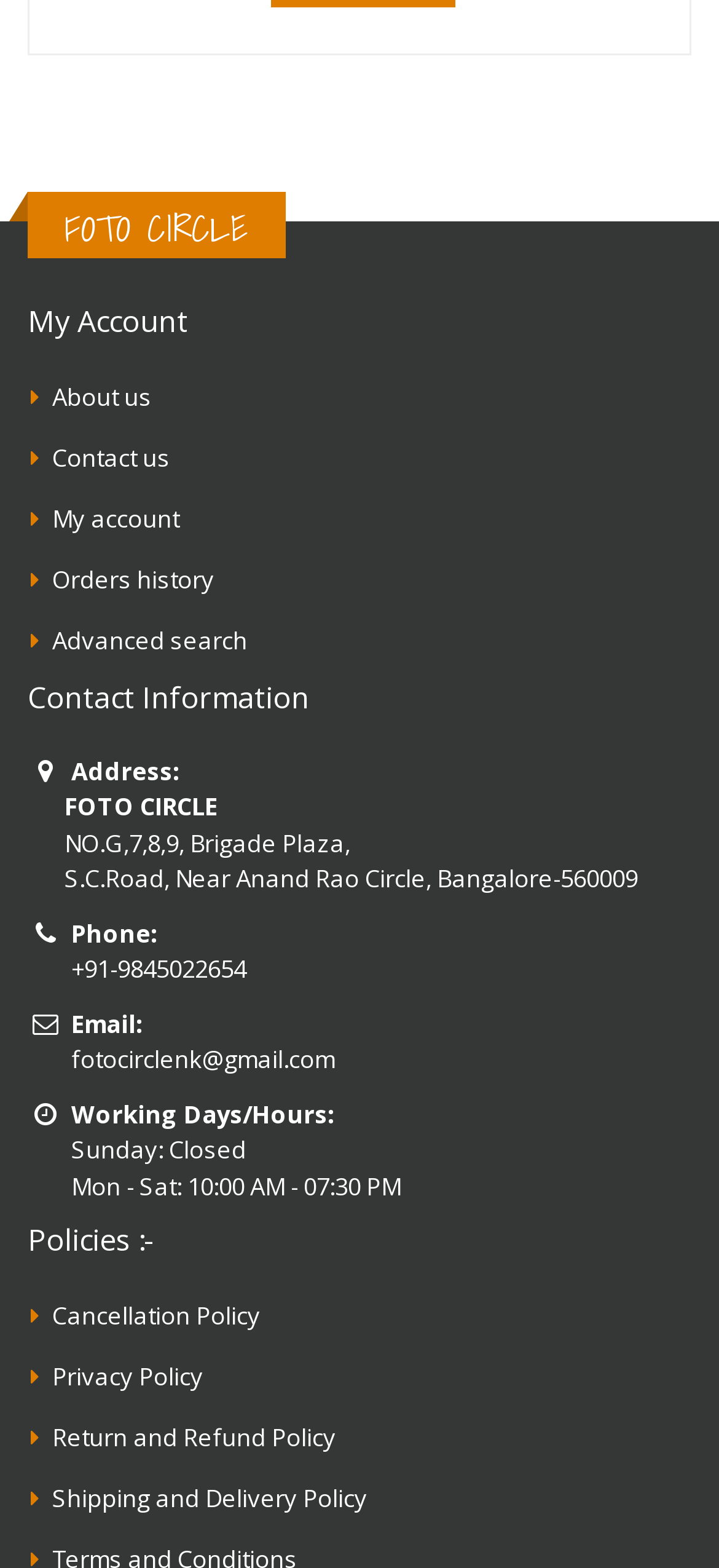How many policies are listed on the webpage?
Please provide a comprehensive answer based on the contents of the image.

There are four policies listed on the webpage: 'Cancellation Policy', 'Privacy Policy', 'Return and Refund Policy', and 'Shipping and Delivery Policy'.